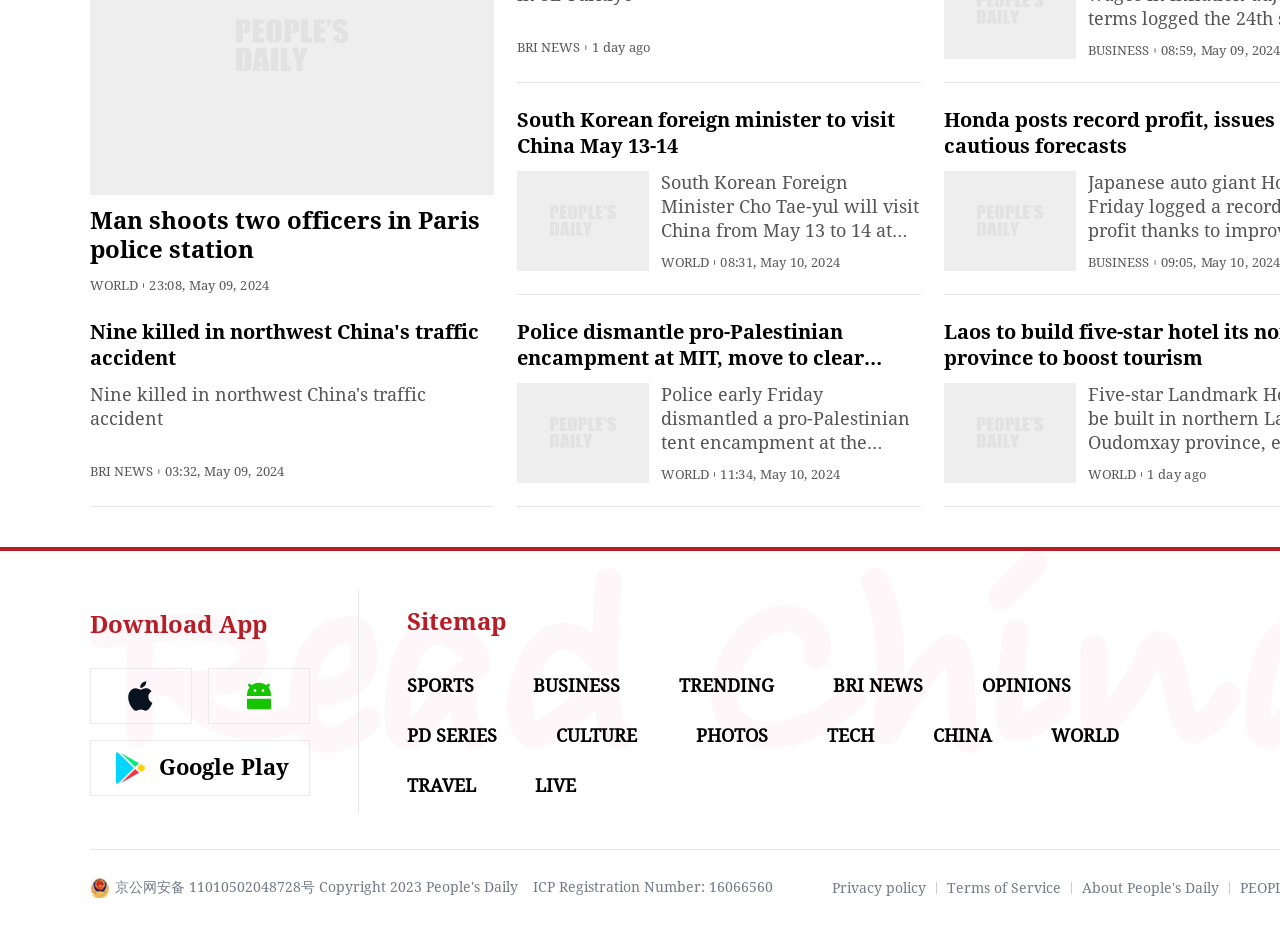Pinpoint the bounding box coordinates of the element to be clicked to execute the instruction: "Read the latest BUSINESS news".

[0.85, 0.046, 0.898, 0.061]